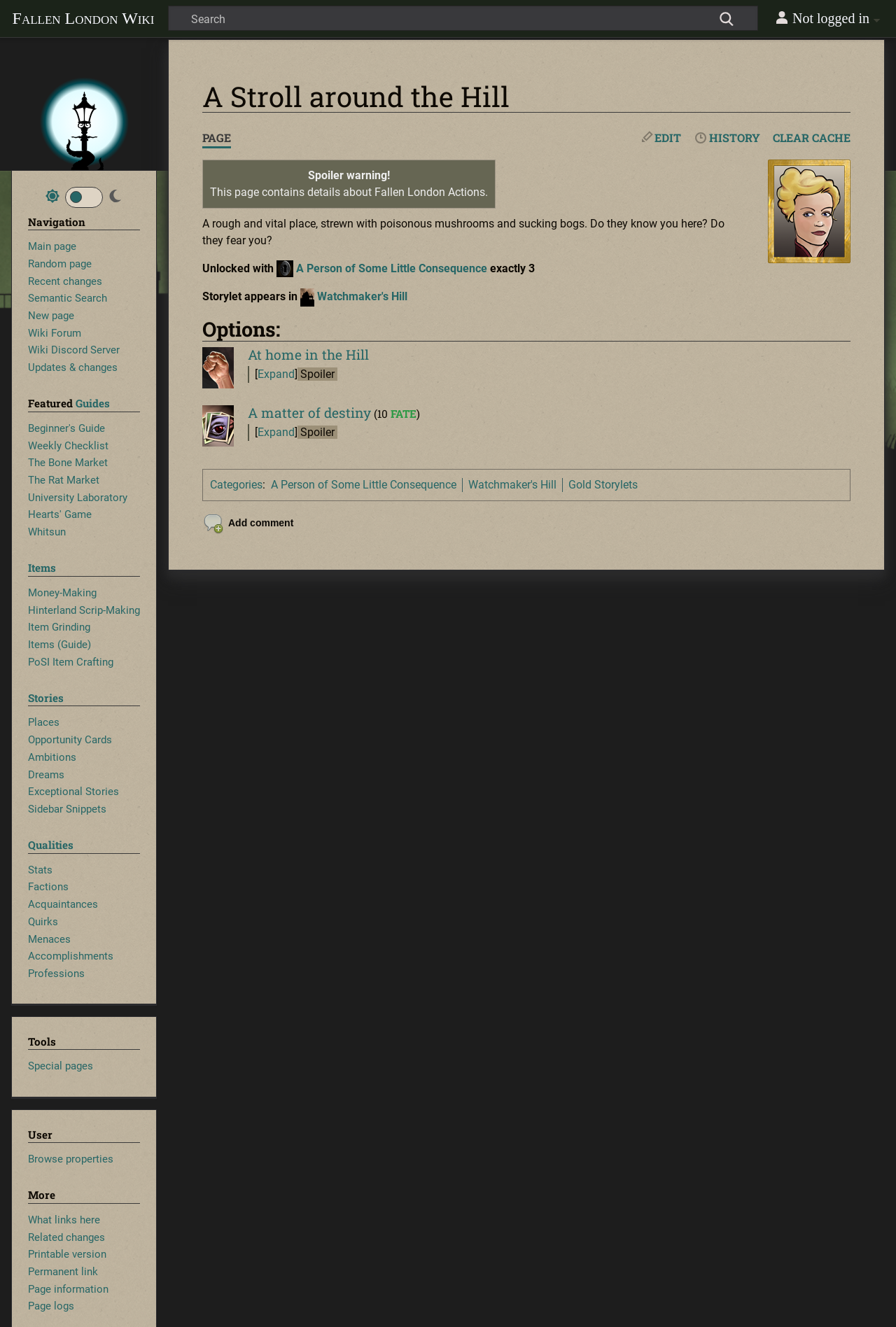Look at the image and write a detailed answer to the question: 
What is the name of the location where the storylet appears?

I found the answer by looking at the link element with the text 'Watchmaker's Hill' which is a child of the main element with the ID '64'.